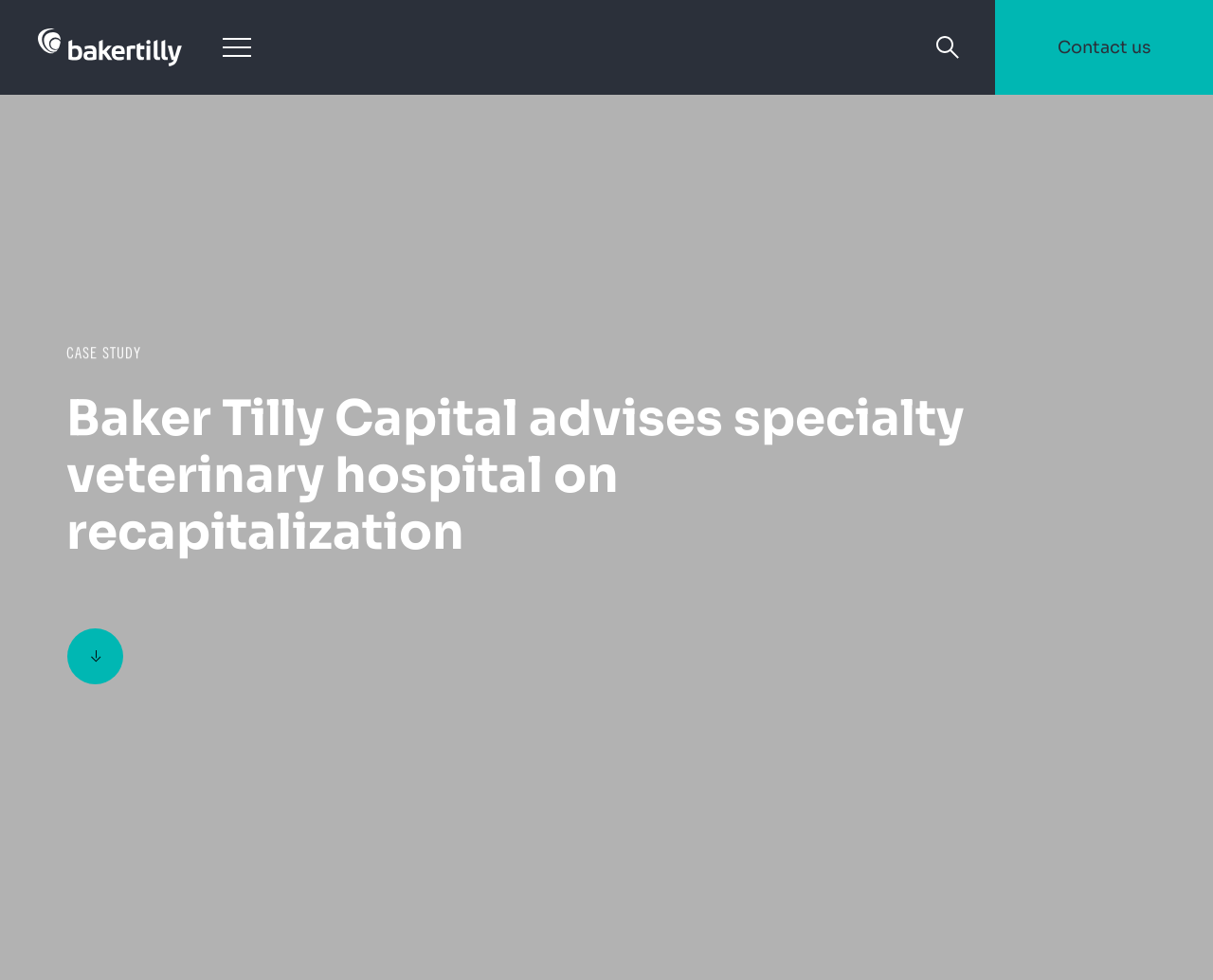Please identify the primary heading of the webpage and give its text content.

Baker Tilly Capital advises specialty veterinary hospital on recapitalization